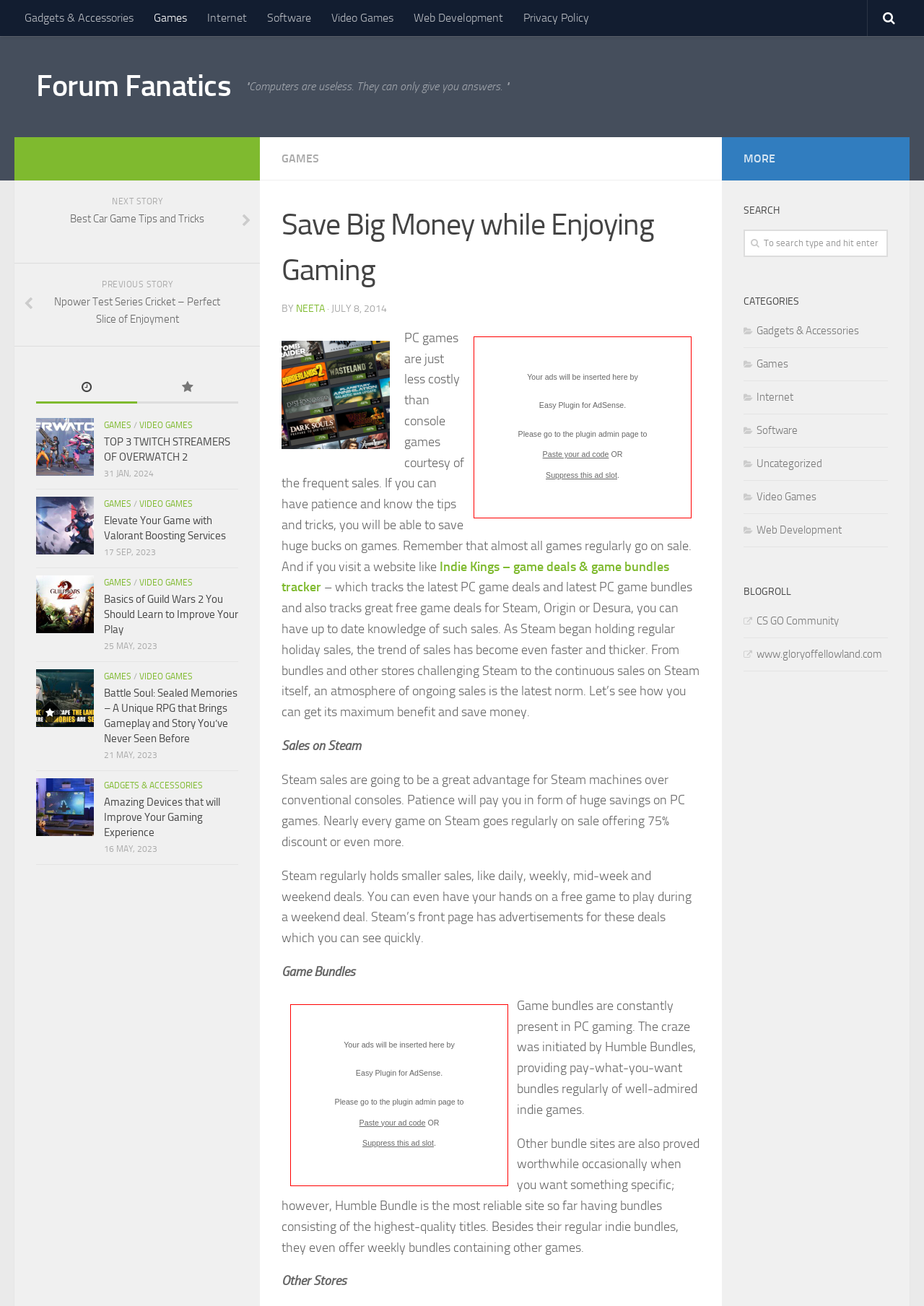What is the name of the website?
Respond to the question with a single word or phrase according to the image.

Forum Fanatics